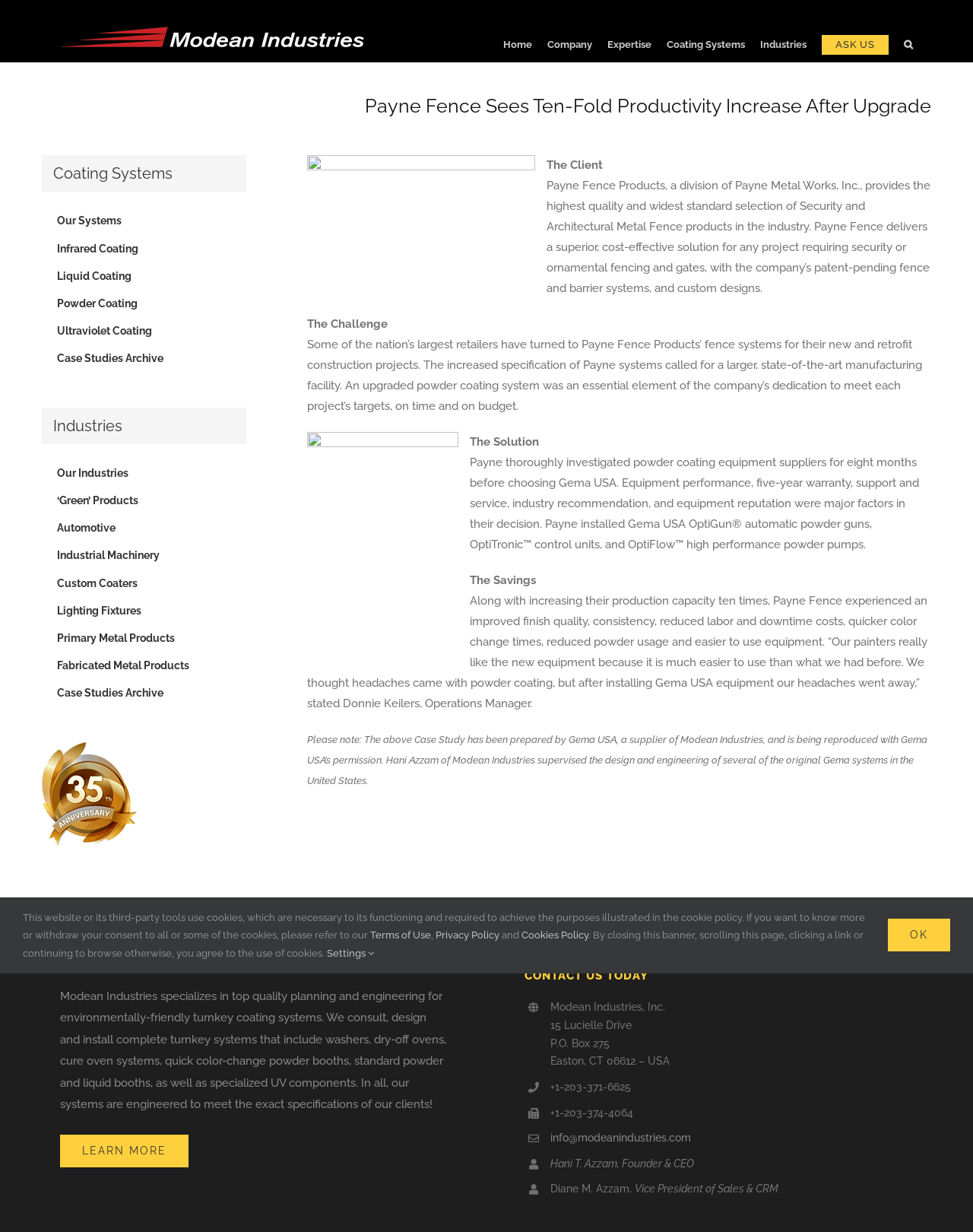Provide a one-word or brief phrase answer to the question:
What is the link text at the bottom of the webpage?

OK